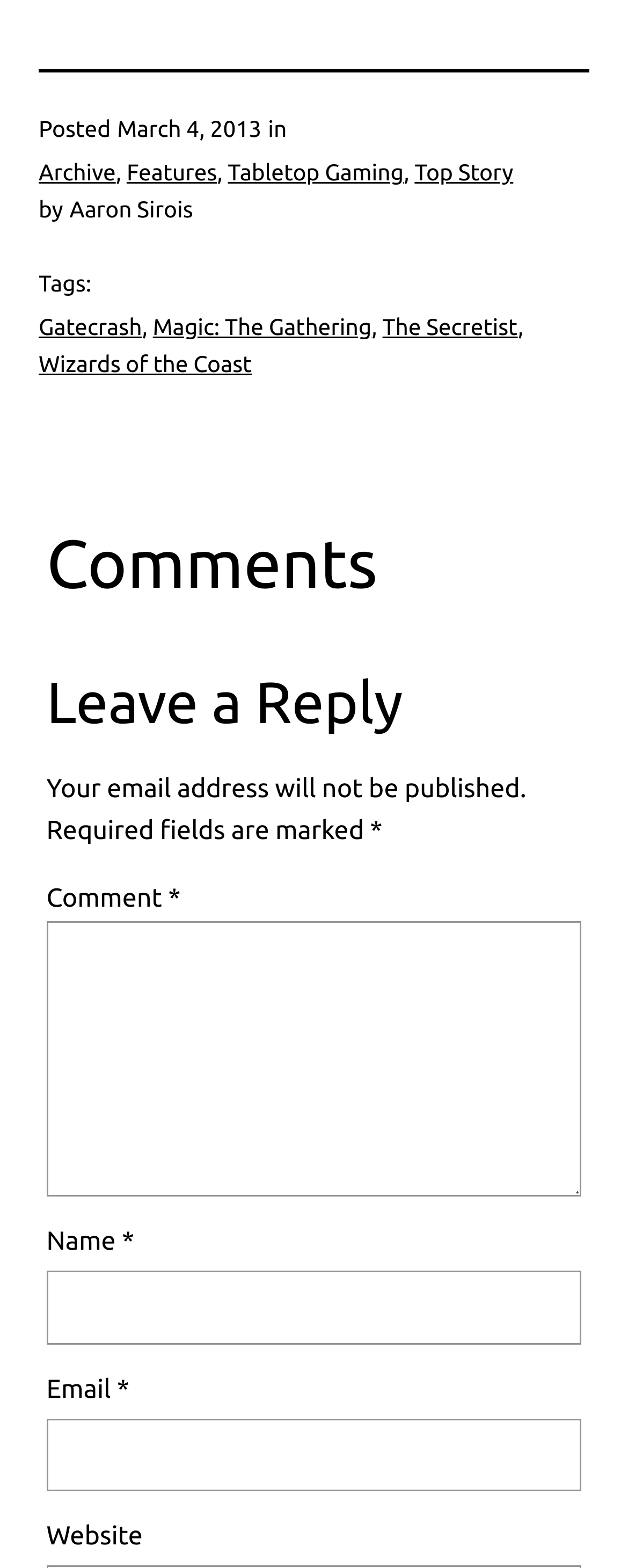Determine the coordinates of the bounding box that should be clicked to complete the instruction: "Click on the 'Features' link". The coordinates should be represented by four float numbers between 0 and 1: [left, top, right, bottom].

[0.202, 0.102, 0.346, 0.118]